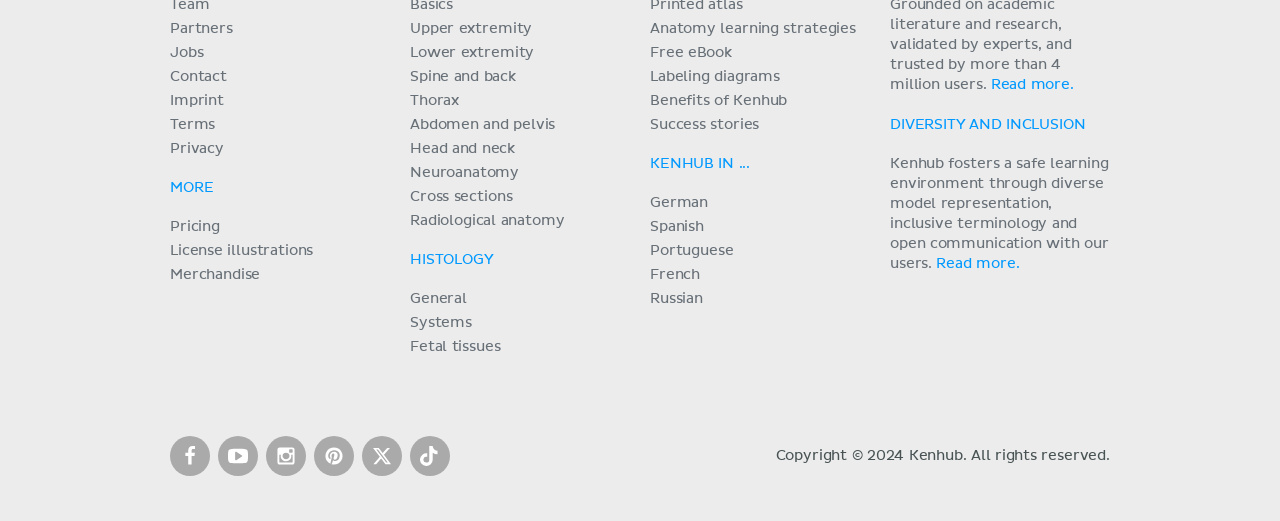Please identify the bounding box coordinates of where to click in order to follow the instruction: "Click on the 'Pricing' link".

[0.133, 0.421, 0.172, 0.448]